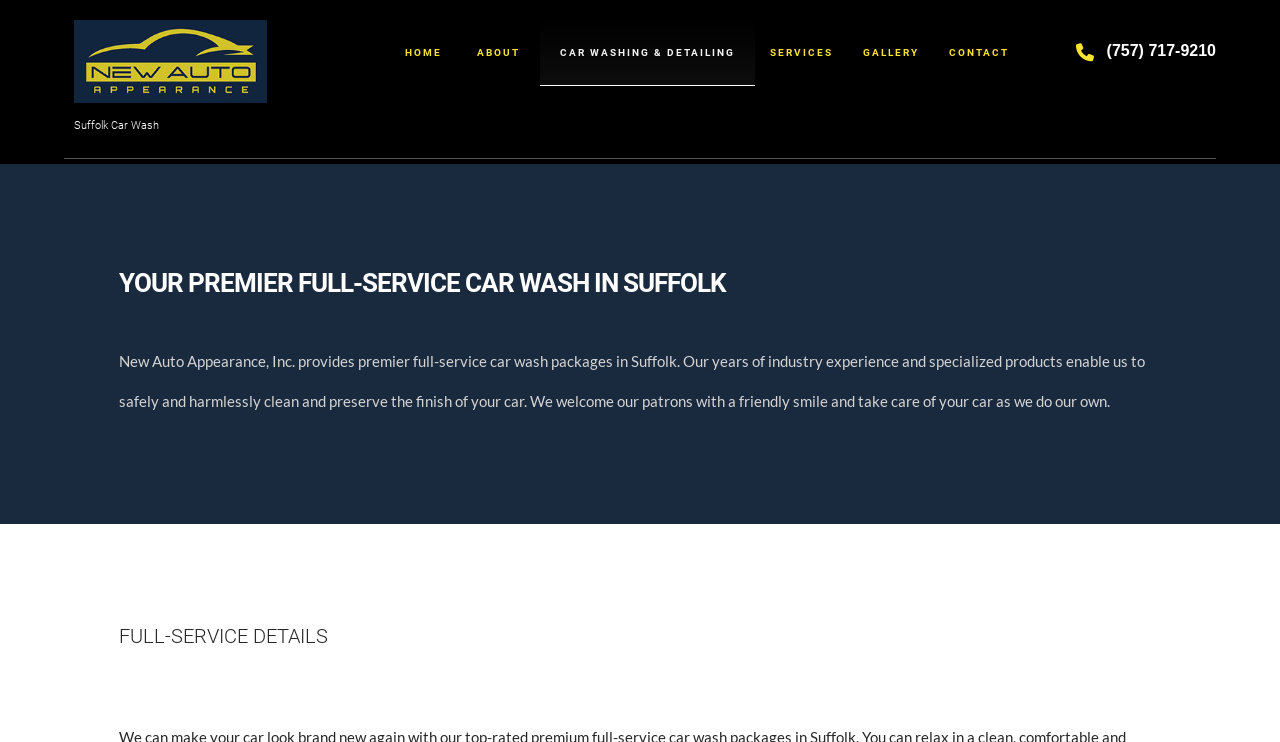What is the phone number of the company?
Using the visual information, answer the question in a single word or phrase.

(757) 717-9210